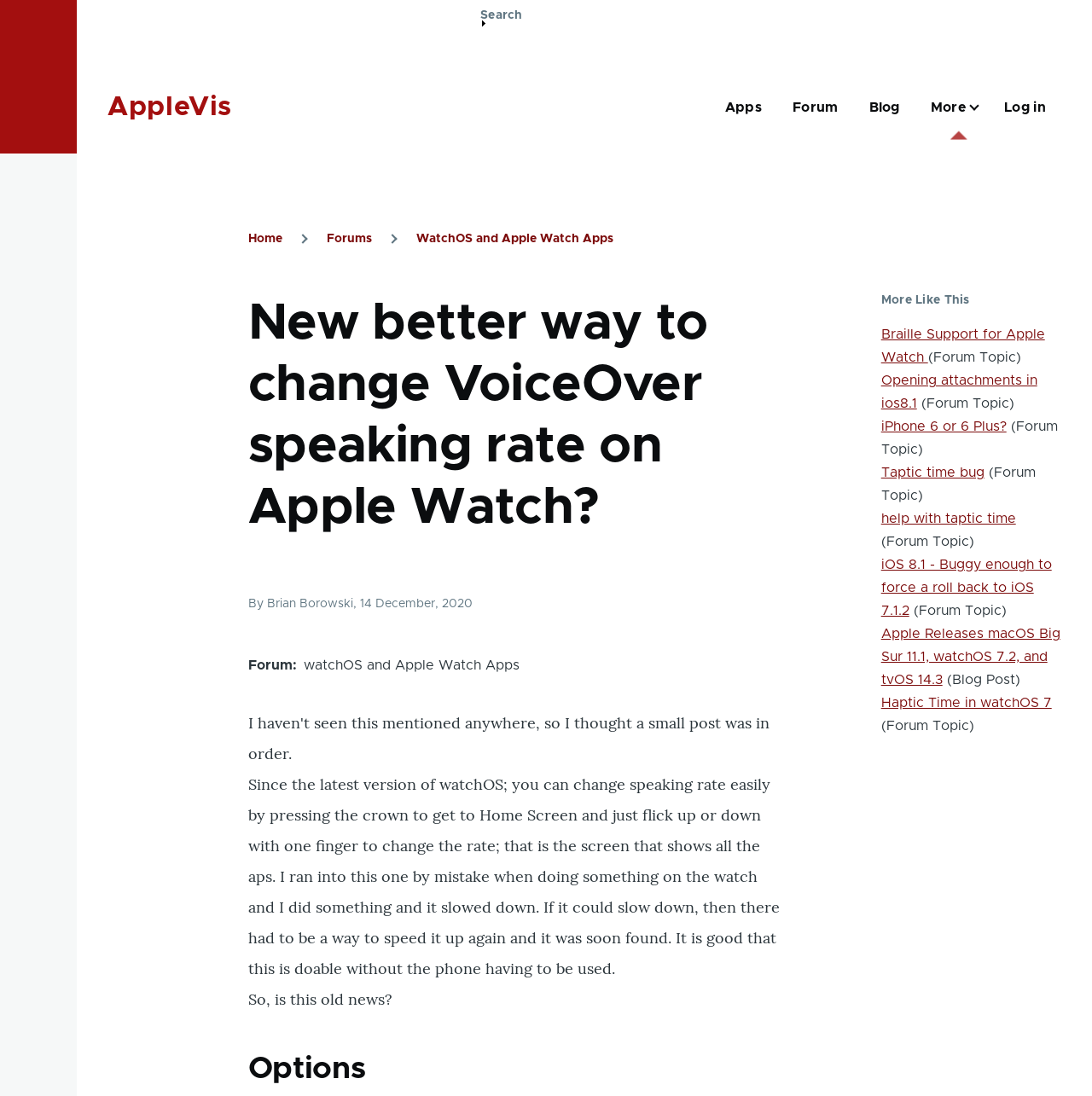Find and specify the bounding box coordinates that correspond to the clickable region for the instruction: "Read the blog post 'Apple Releases macOS Big Sur 11.1, watchOS 7.2, and tvOS 14.3'".

[0.807, 0.572, 0.971, 0.626]